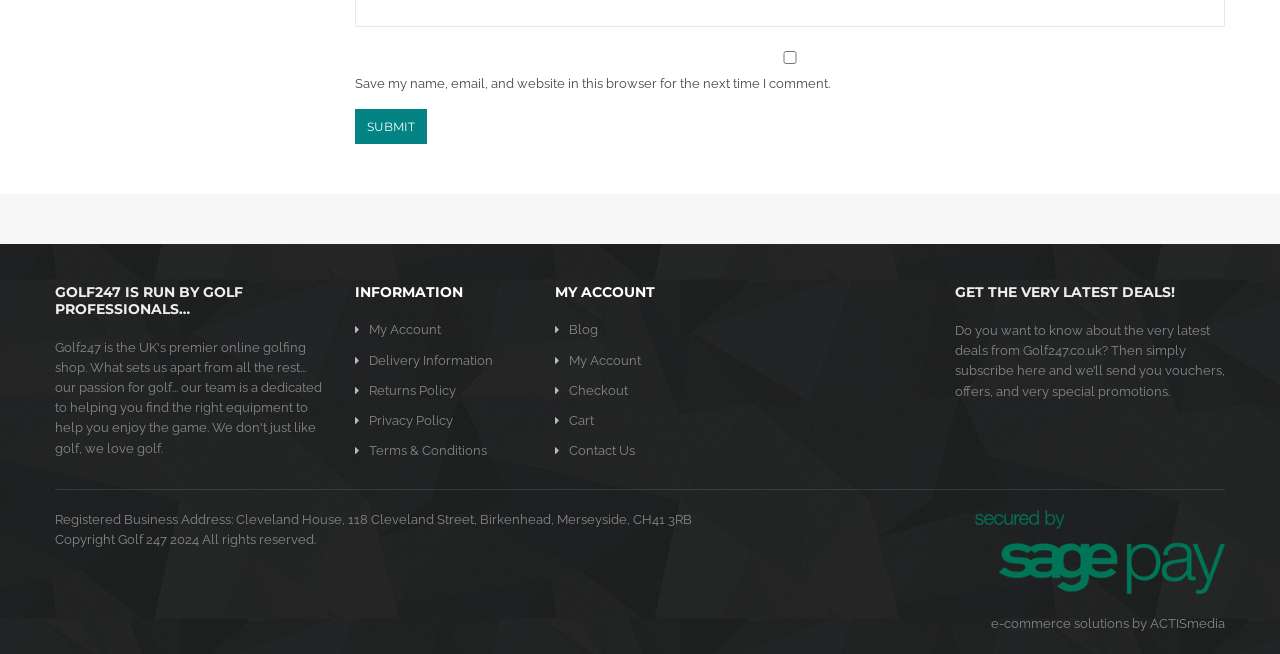Show the bounding box coordinates for the element that needs to be clicked to execute the following instruction: "Submit a form". Provide the coordinates in the form of four float numbers between 0 and 1, i.e., [left, top, right, bottom].

[0.277, 0.167, 0.334, 0.221]